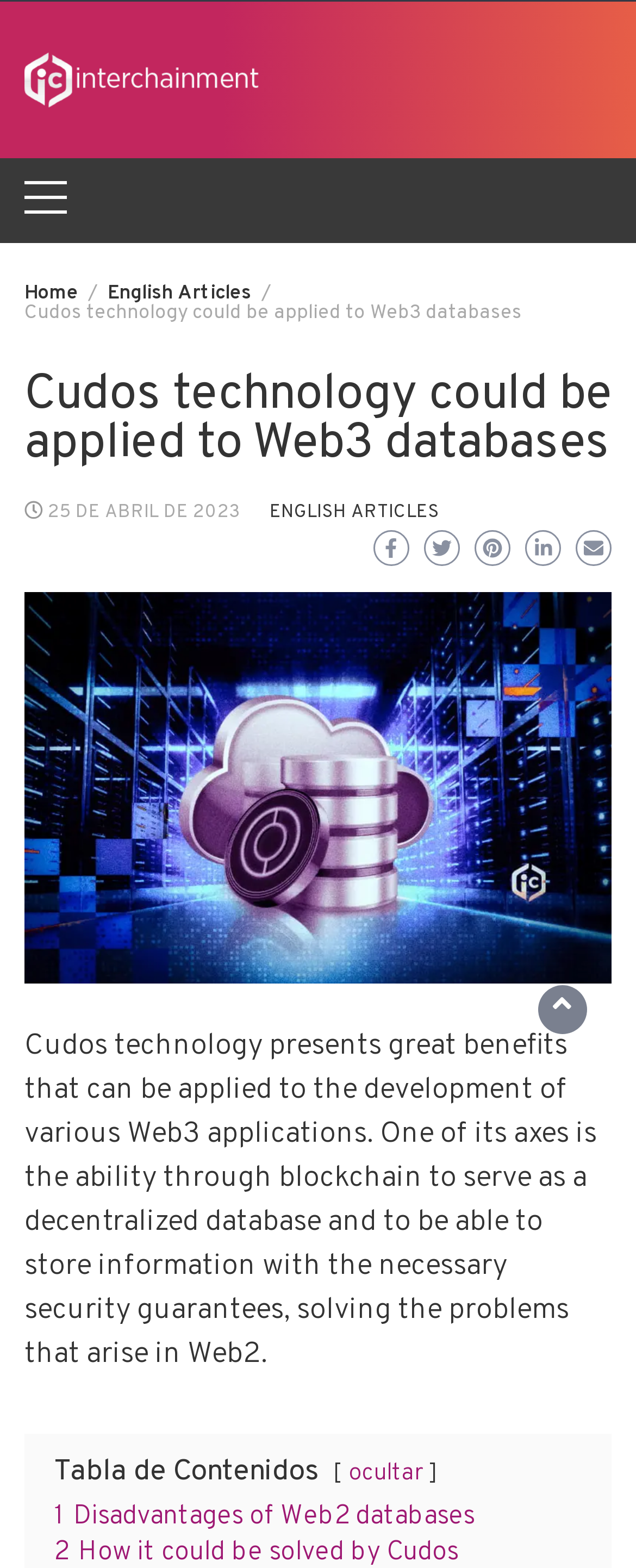Provide the bounding box coordinates of the HTML element this sentence describes: "English Articles". The bounding box coordinates consist of four float numbers between 0 and 1, i.e., [left, top, right, bottom].

[0.17, 0.179, 0.395, 0.195]